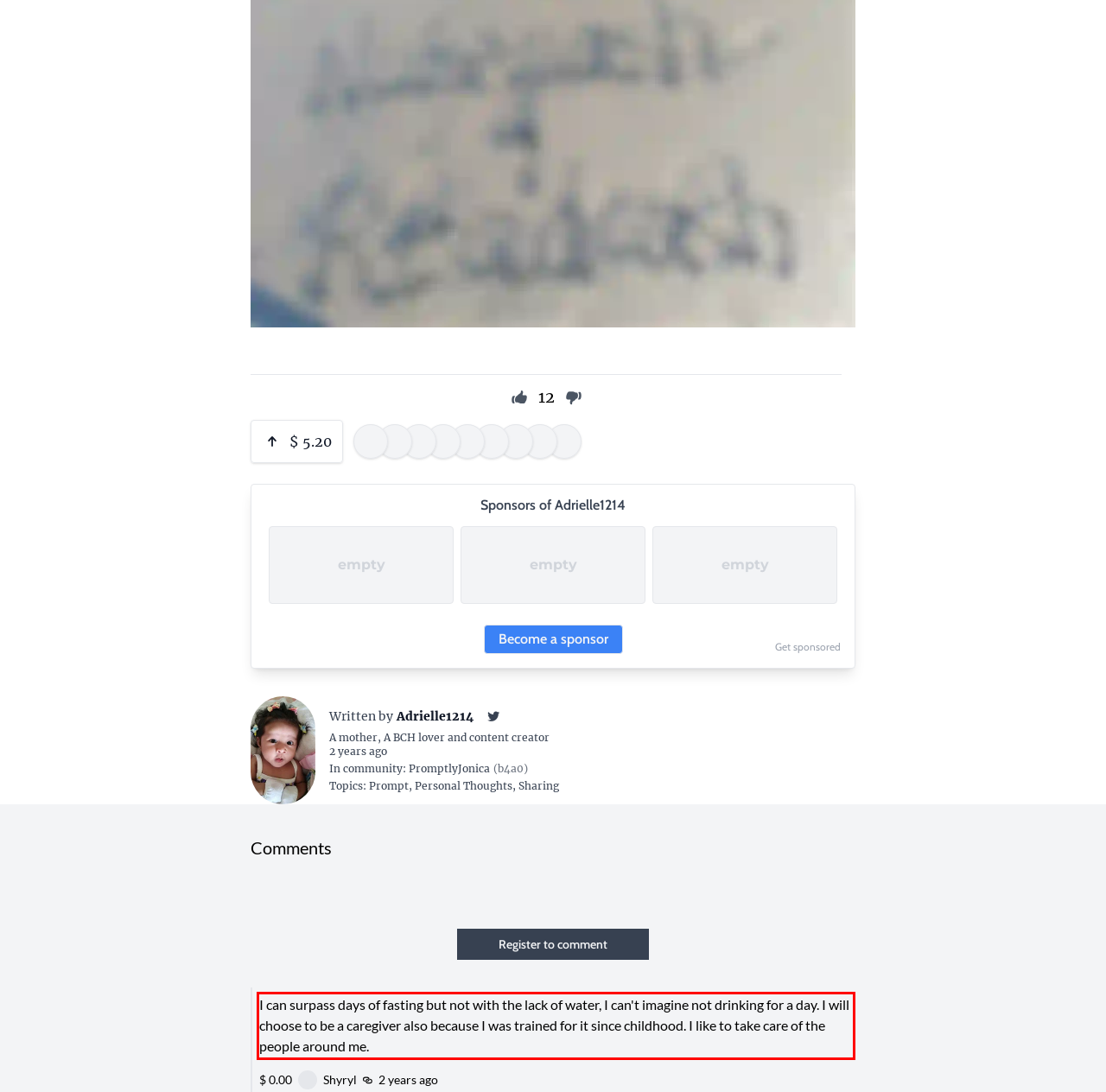In the screenshot of the webpage, find the red bounding box and perform OCR to obtain the text content restricted within this red bounding box.

I can surpass days of fasting but not with the lack of water, I can't imagine not drinking for a day. I will choose to be a caregiver also because I was trained for it since childhood. I like to take care of the people around me.